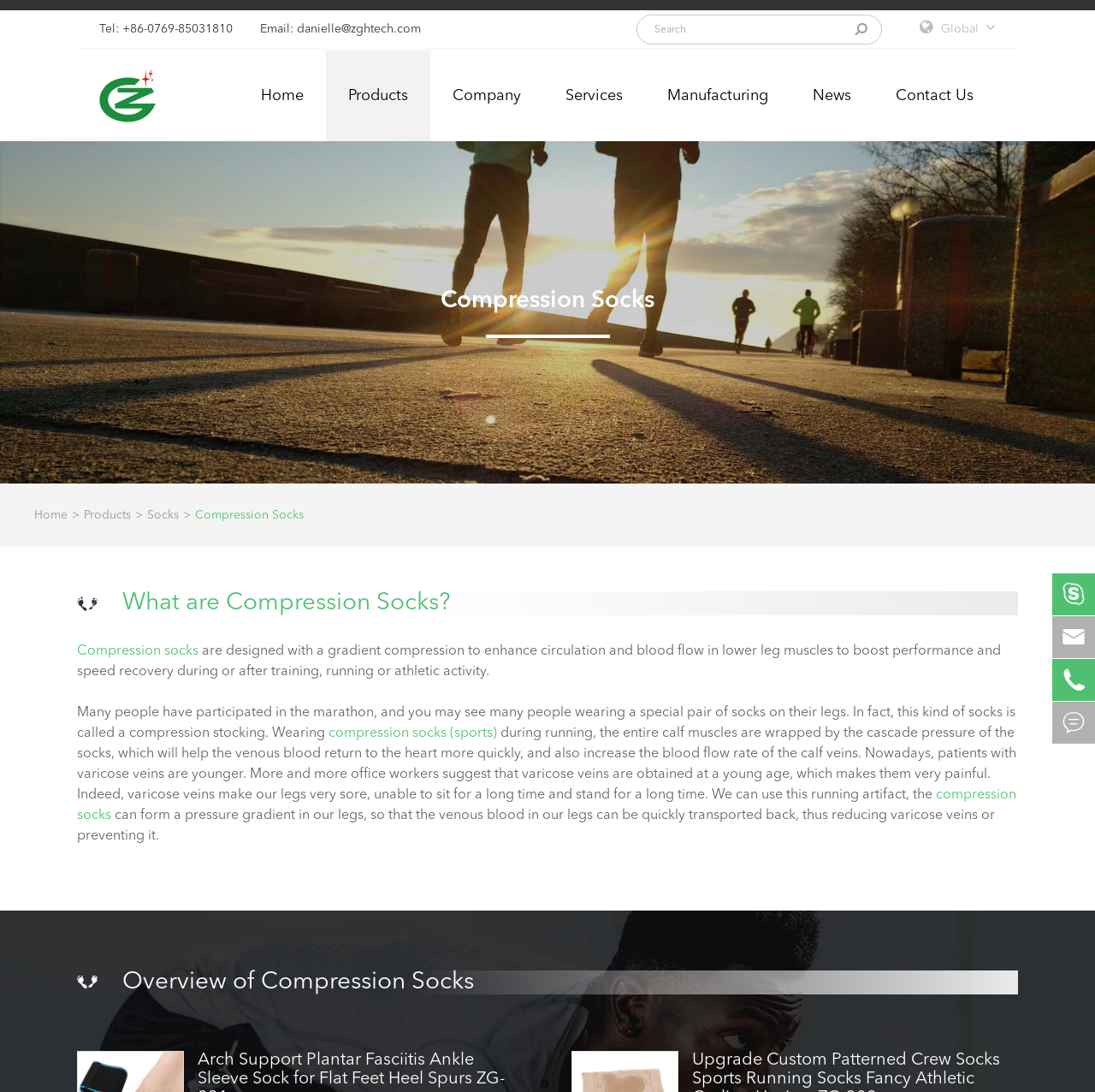Answer the question below with a single word or a brief phrase: 
What is the title of the section that describes the overview of compression socks?

Overview of Compression Socks